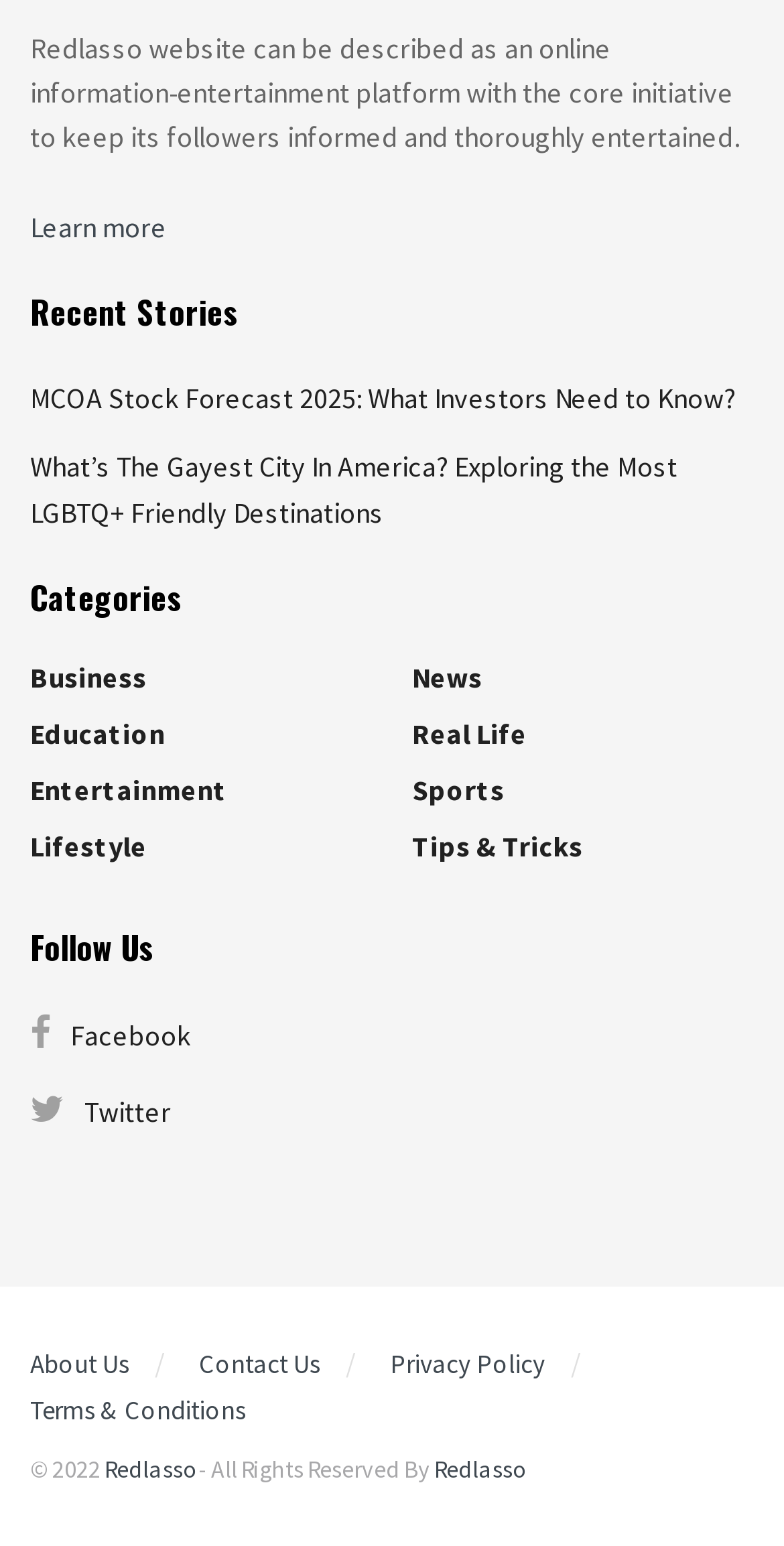What is the copyright information of the website?
By examining the image, provide a one-word or phrase answer.

2022 Redlasso